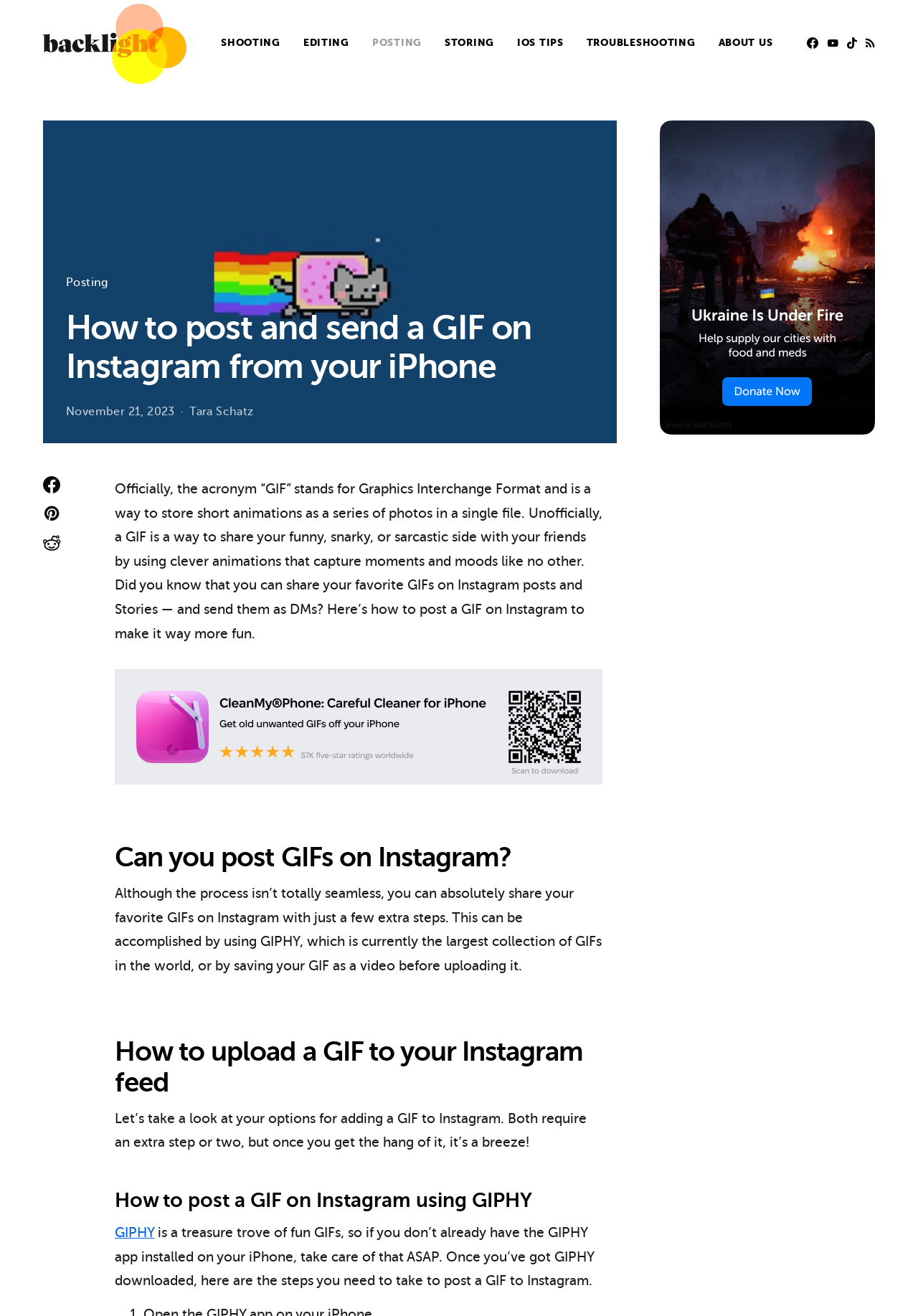Provide a one-word or one-phrase answer to the question:
What is GIF?

Graphics Interchange Format